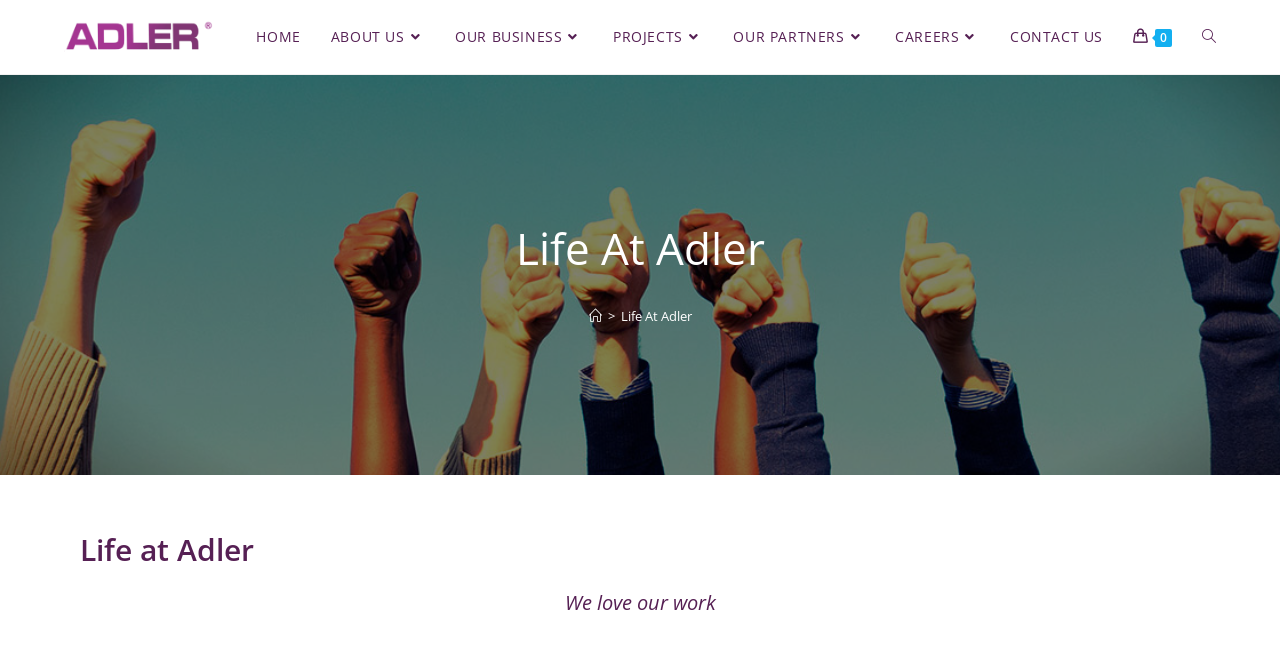Locate the bounding box coordinates of the element I should click to achieve the following instruction: "go to HOME page".

[0.189, 0.0, 0.247, 0.111]